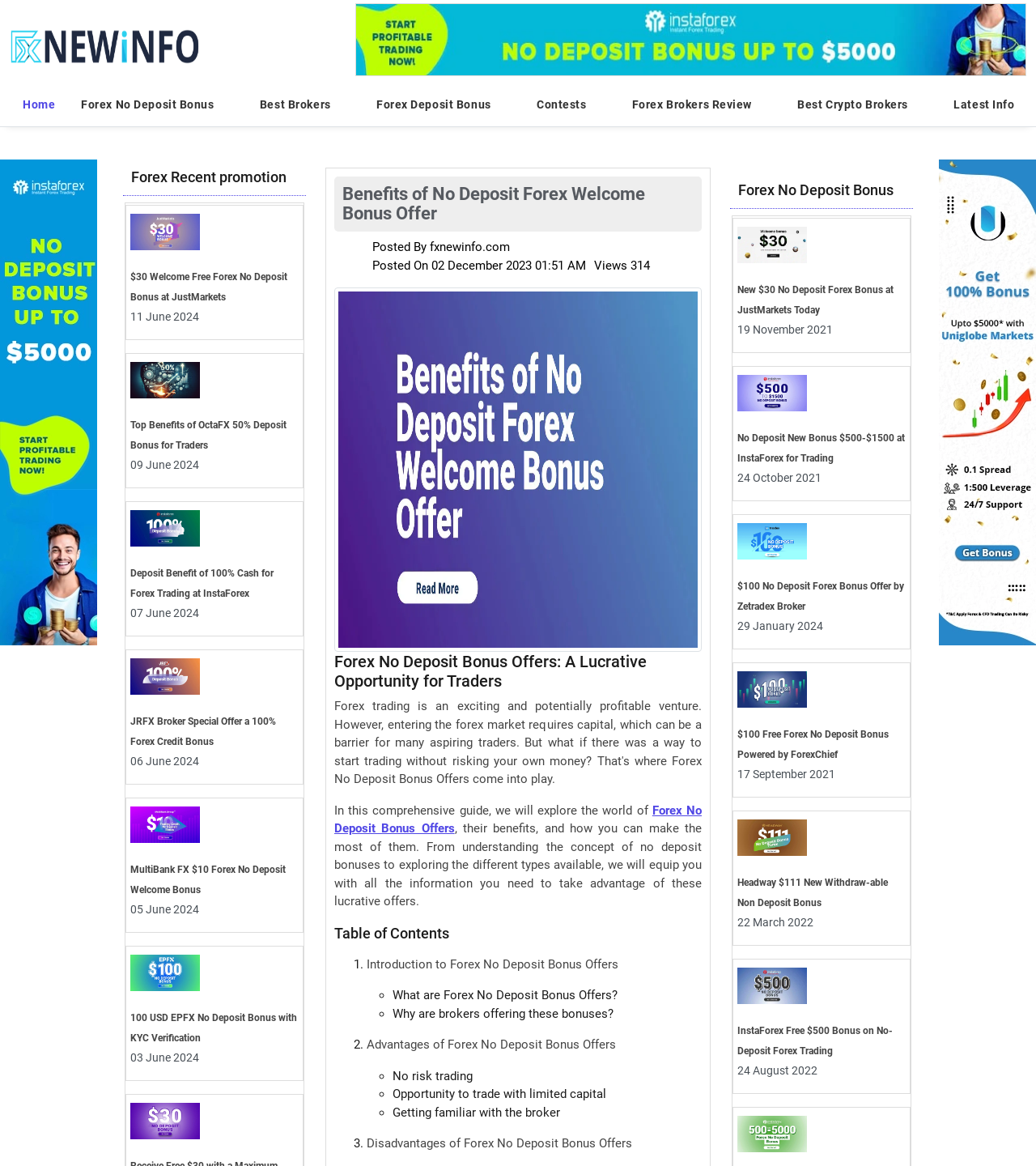Identify the bounding box coordinates of the clickable region to carry out the given instruction: "Check the 'Top Benefits of OctaFX 50% Deposit Bonus for Traders' post".

[0.126, 0.356, 0.288, 0.39]